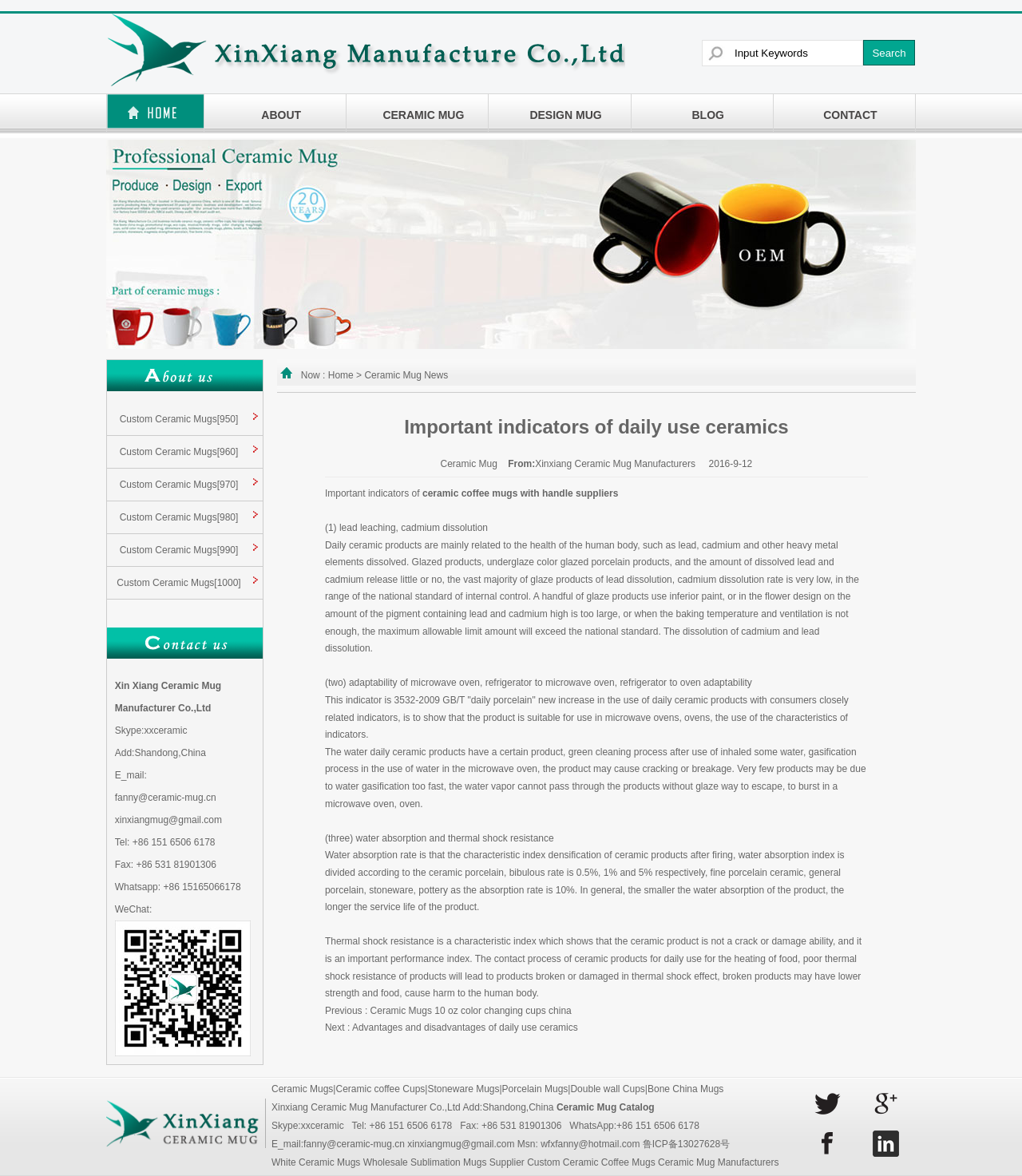Give a complete and precise description of the webpage's appearance.

This webpage is about Xinxiang Ceramic Mug Manufacturer, a company that produces custom ceramic coffee mugs. At the top of the page, there is a search bar with a button labeled "Search" and a link to "custom ceramic coffee mugs manufacturers" accompanied by an image. Below the search bar, there are several navigation links, including "ABOUT", "CERAMIC MUG", "DESIGN MUG", "BLOG", and "CONTACT", each with an accompanying image.

On the left side of the page, there is a large image that spans almost the entire height of the page. Below the image, there is a table with contact information for the company, including Skype, email, phone number, fax, and WhatsApp. The table also has several links to different types of custom ceramic mugs, including "Custom Ceramic Mugs[950]", "Custom Ceramic Mugs[960]", "Custom Ceramic Mugs[970]", "Custom Ceramic Mugs[980]", and "Custom Ceramic Mugs[990]". Each link is accompanied by an image.

The overall layout of the page is organized, with clear headings and concise text. The use of images and tables helps to break up the content and make it easier to read.